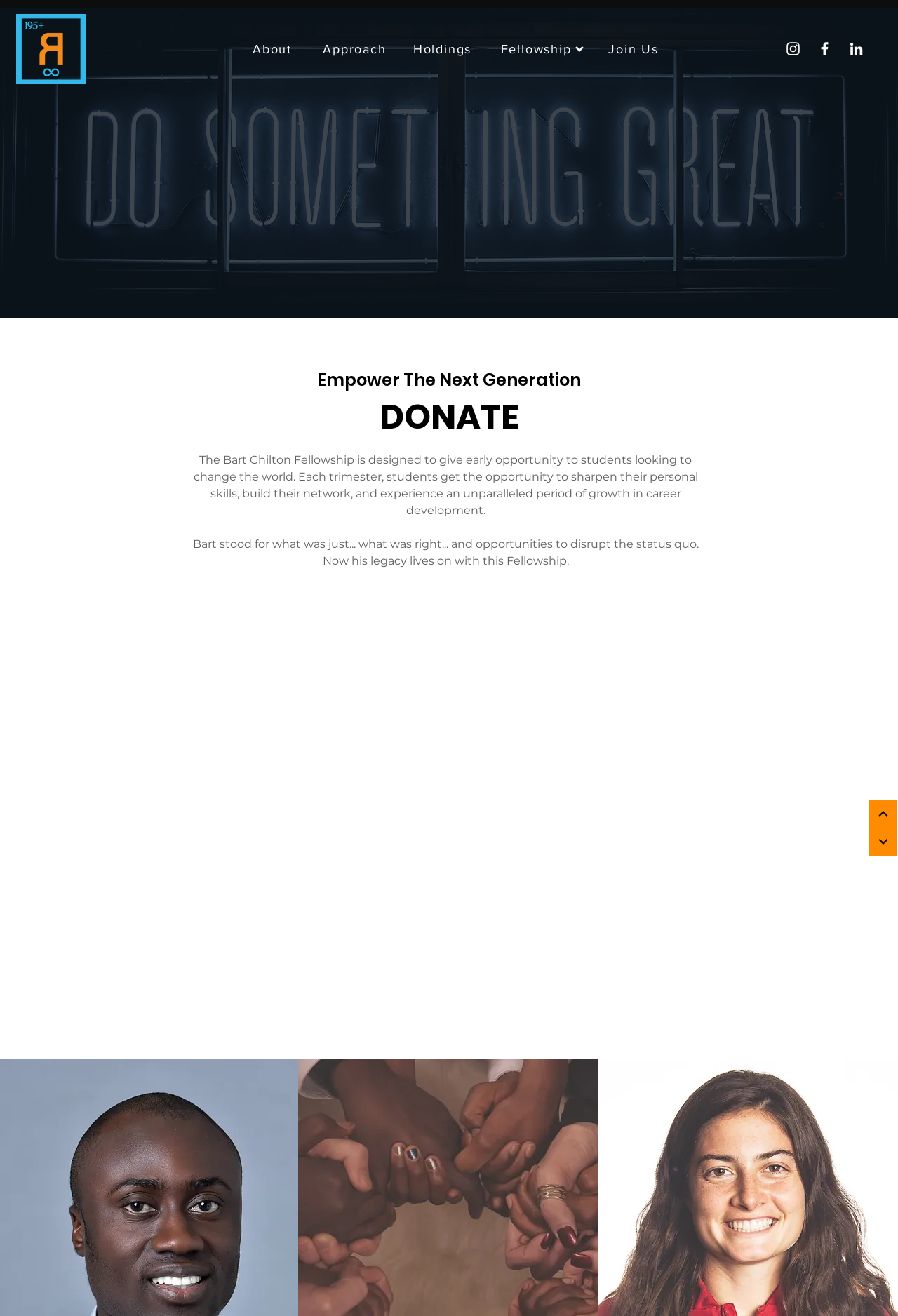What is the name of the fellowship?
Using the image, give a concise answer in the form of a single word or short phrase.

Bart Chilton Fellowship